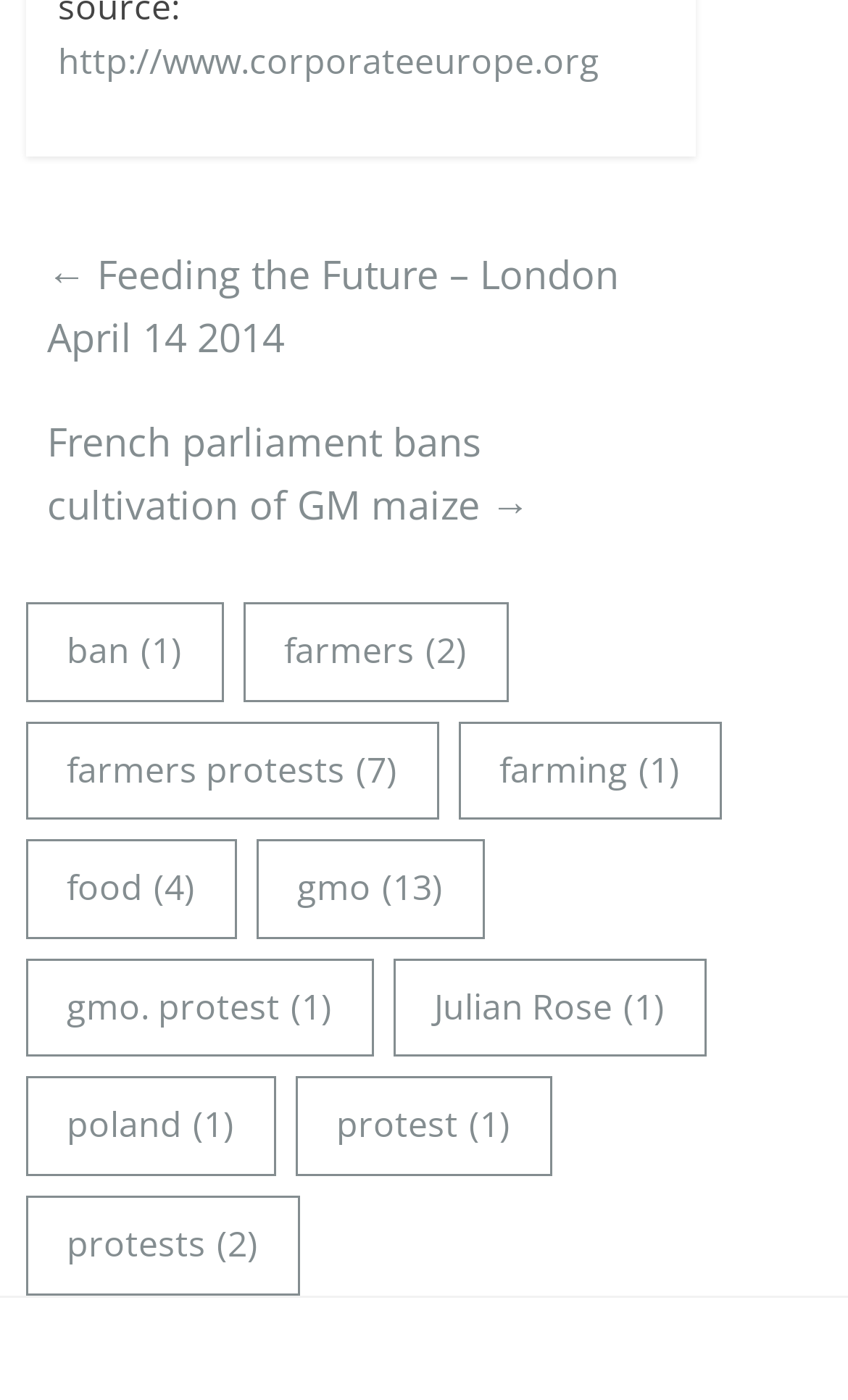Bounding box coordinates are specified in the format (top-left x, top-left y, bottom-right x, bottom-right y). All values are floating point numbers bounded between 0 and 1. Please provide the bounding box coordinate of the region this sentence describes: food (4)

[0.03, 0.6, 0.279, 0.671]